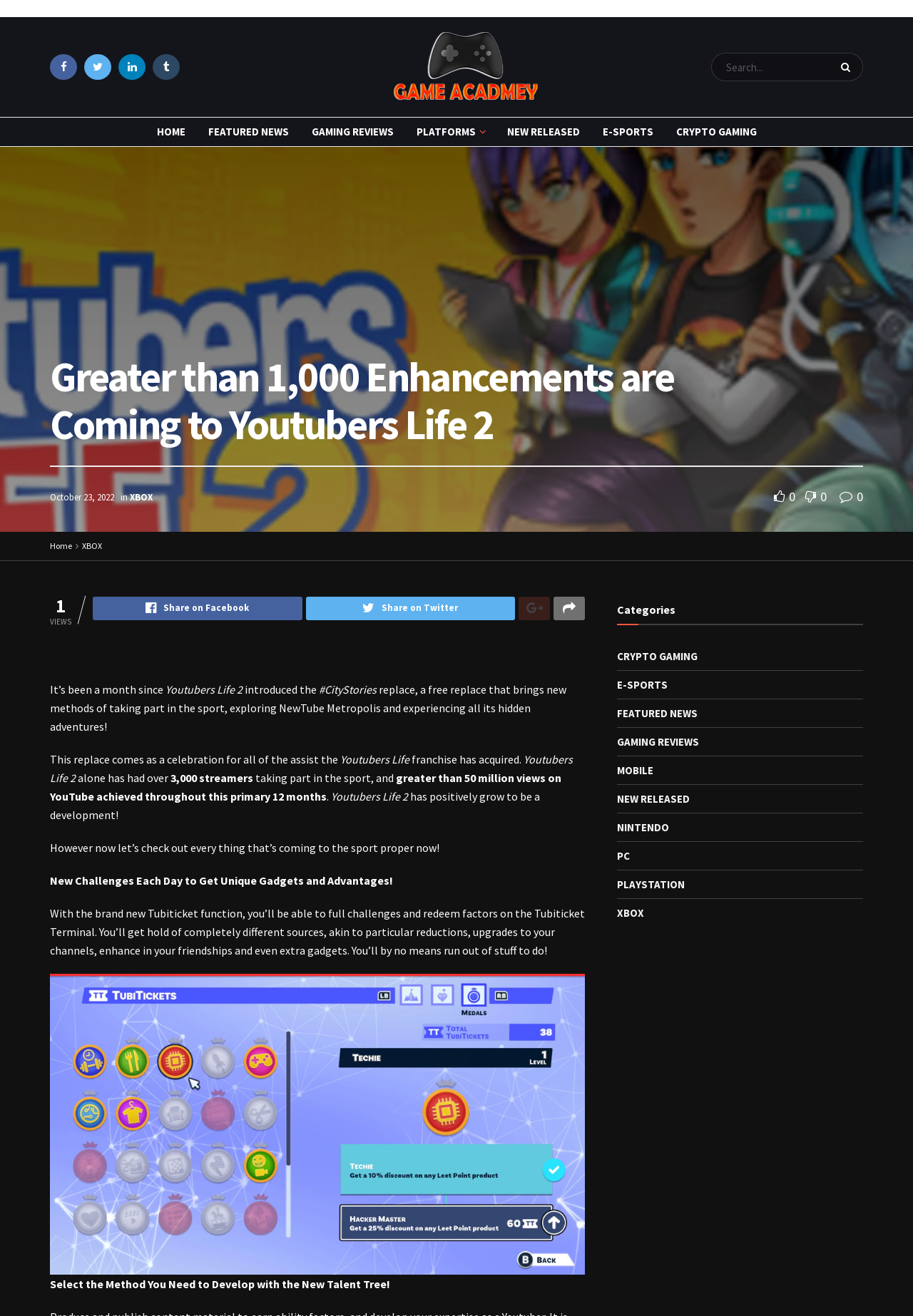Given the description: "Crypto Gaming", determine the bounding box coordinates of the UI element. The coordinates should be formatted as four float numbers between 0 and 1, [left, top, right, bottom].

[0.728, 0.089, 0.841, 0.111]